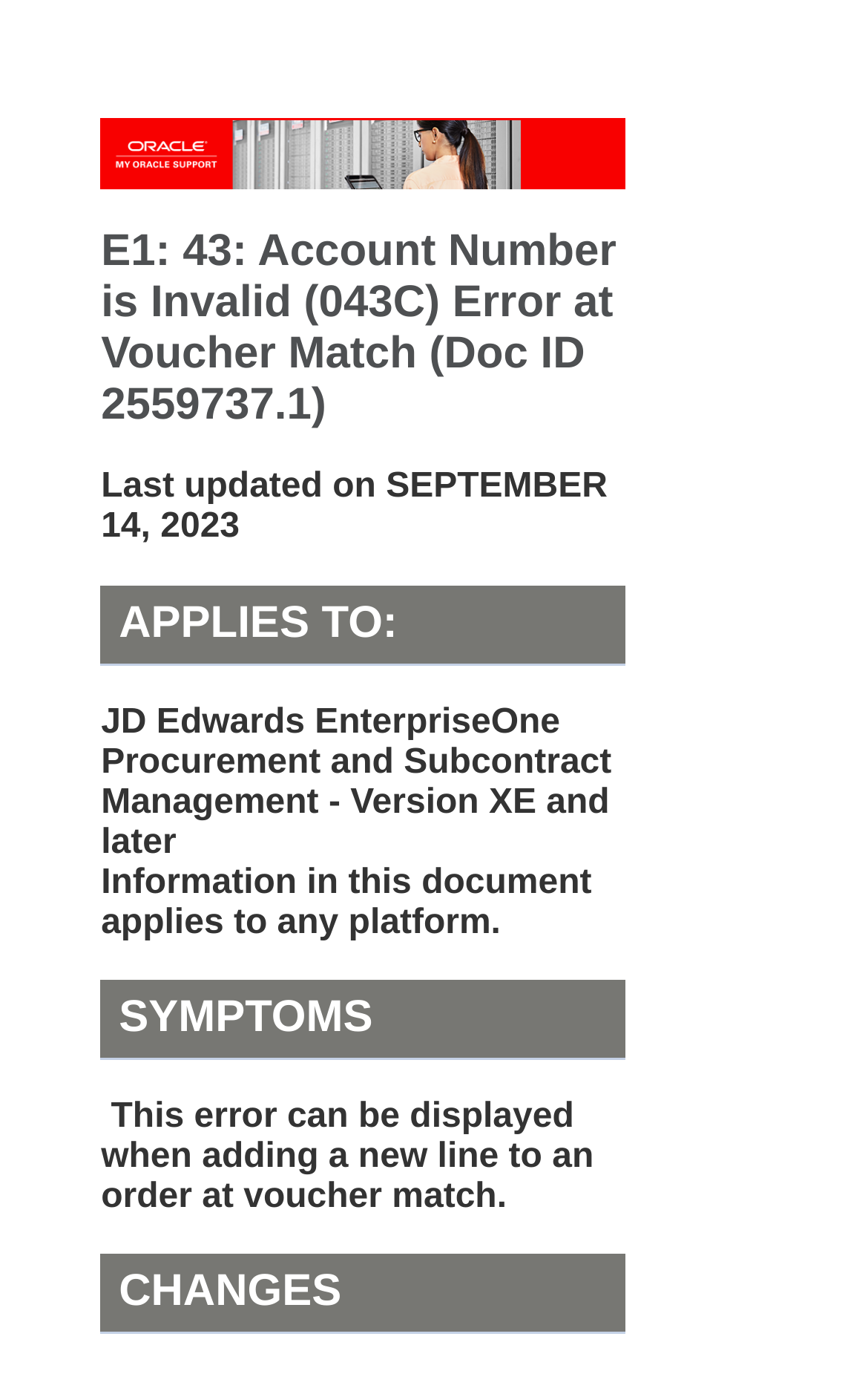What is the error code?
Craft a detailed and extensive response to the question.

The error code is mentioned in the heading 'E1: 43: Account Number is Invalid (043C) Error at Voucher Match' which is a prominent element on the webpage, indicating that the webpage is about an error with a specific code.